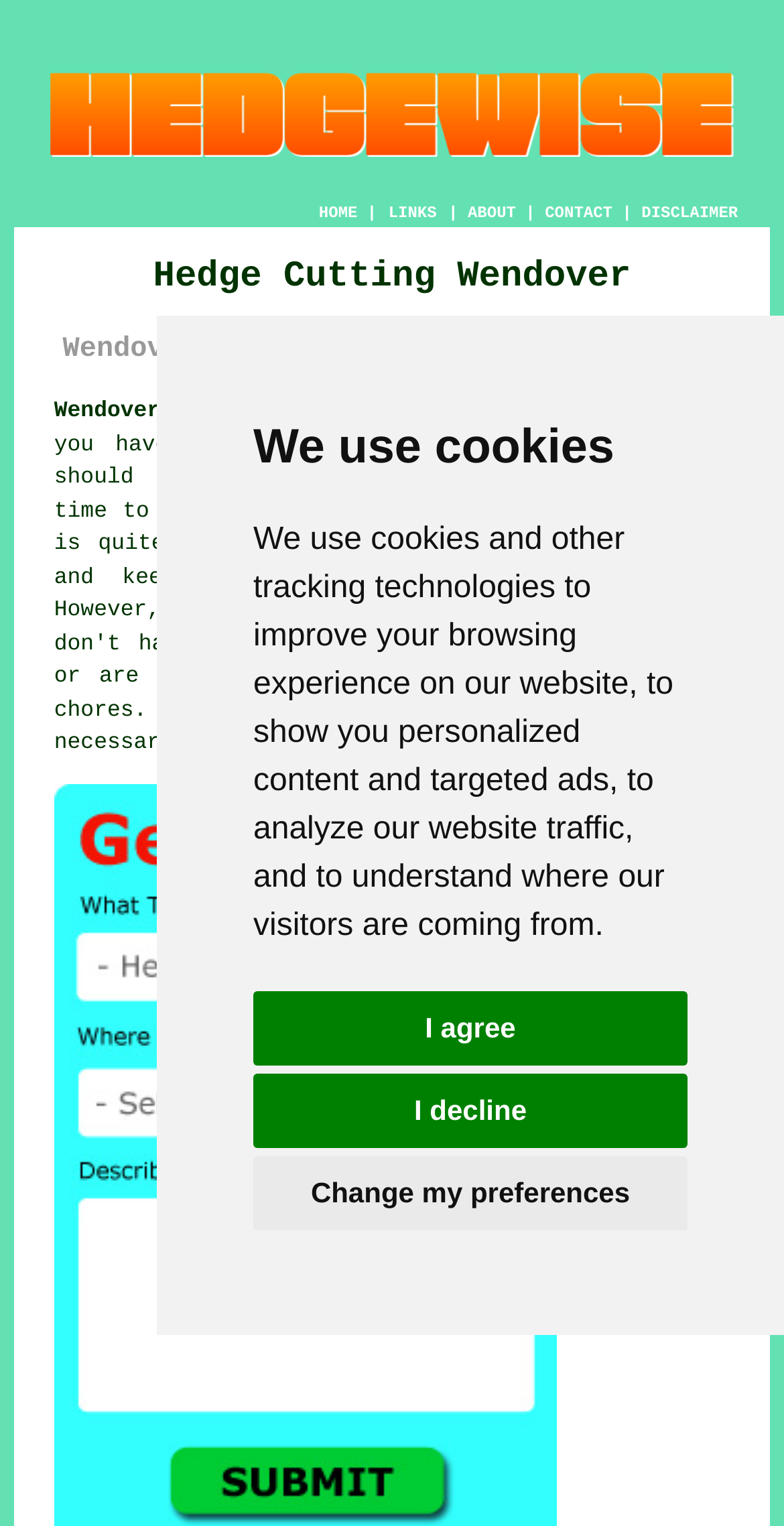Detail the webpage's structure and highlights in your description.

The webpage is about Hedge Cutting Wendover, a hedge trimming service in Wendover, Buckinghamshire. At the top of the page, there is a dialog box with a message about using cookies and tracking technologies, accompanied by three buttons: "I agree", "I decline", and "Change my preferences". 

Below the dialog box, there is a logo image of "Hedge Cutting Wendover - Hedge Trimming - Hedgewise" that spans almost the entire width of the page. 

Underneath the logo, there is a navigation menu with links to "HOME", "ABOUT", "CONTACT", and "DISCLAIMER", separated by vertical lines. 

The main content of the page starts with two headings, "Hedge Cutting Wendover" and "Wendover Hedge Trimming and Maintenance", which are centered at the top of the page. 

Below the headings, there is a paragraph of text that starts with "Wendover Hedge Cutting Contractors (HP22):" and continues with a sentence about having hedges trimmed by professionals. The text contains two links to the word "hedges" and one link to the word "professionals".